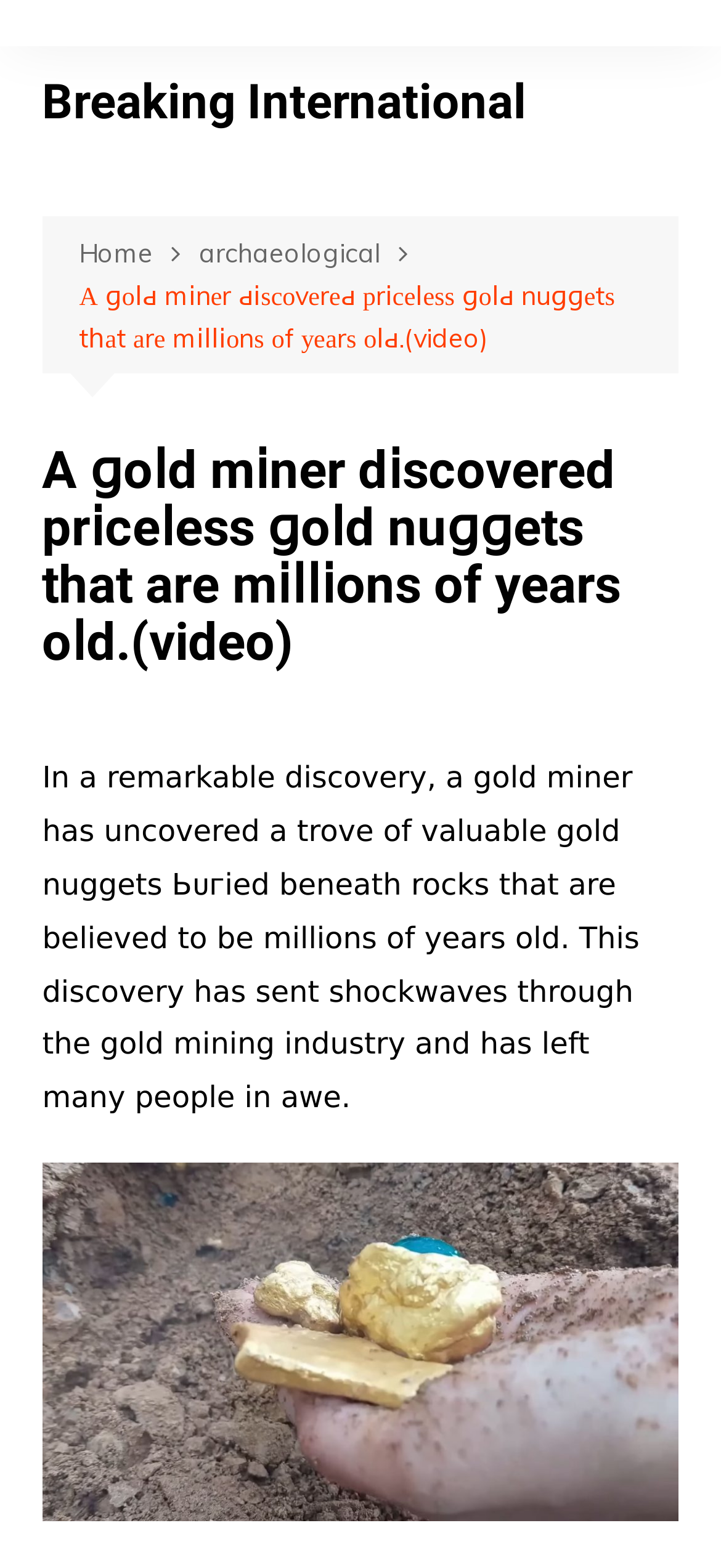What is the topic of the article?
Using the image as a reference, give a one-word or short phrase answer.

Gold discovery